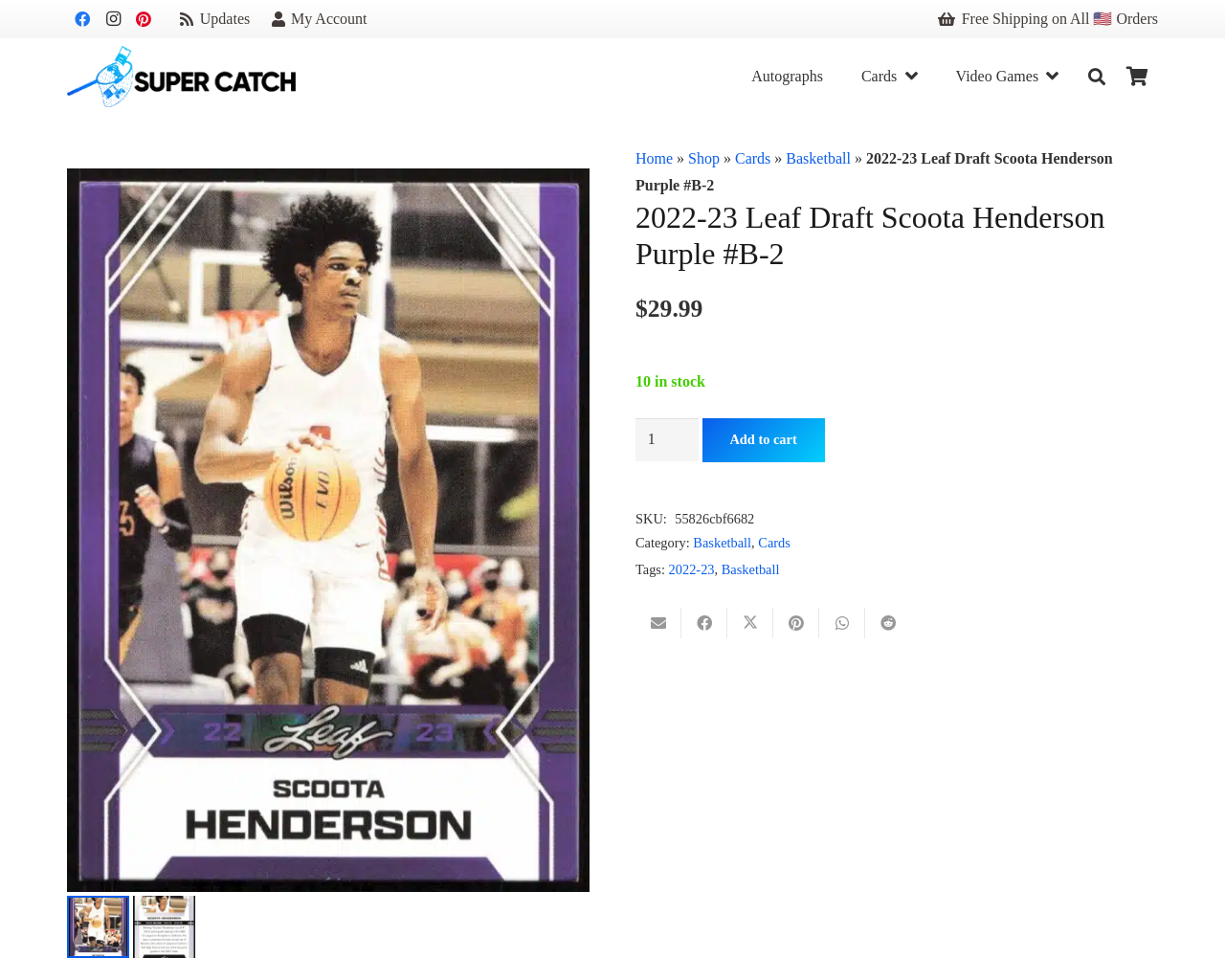Please identify the bounding box coordinates of the element's region that needs to be clicked to fulfill the following instruction: "Add to cart". The bounding box coordinates should consist of four float numbers between 0 and 1, i.e., [left, top, right, bottom].

[0.573, 0.427, 0.673, 0.472]